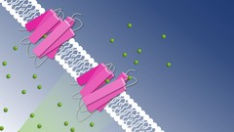Detail every visible element in the image extensively.

The image illustrates a conceptual diagram of chloride ion transport across a cellular membrane. Prominently featured are several pink protein structures embedded within a semi-permeable membrane, representing ion channels or transporters. These structures facilitate the movement of green chloride ions from outside the cell into the intracellular environment, highlighting the essential role of these proteins in cellular function. The background gradient, transitioning from lighter to darker shades, subtly emphasizes the importance of ion transport in maintaining cellular homeostasis, as explored in the associated article titled "How to get chloride ions into the cell." This study presents a molecular movie that reveals the mechanism of a light-driven chloride pump, showcasing significant advances in biochemistry and cellular biology.